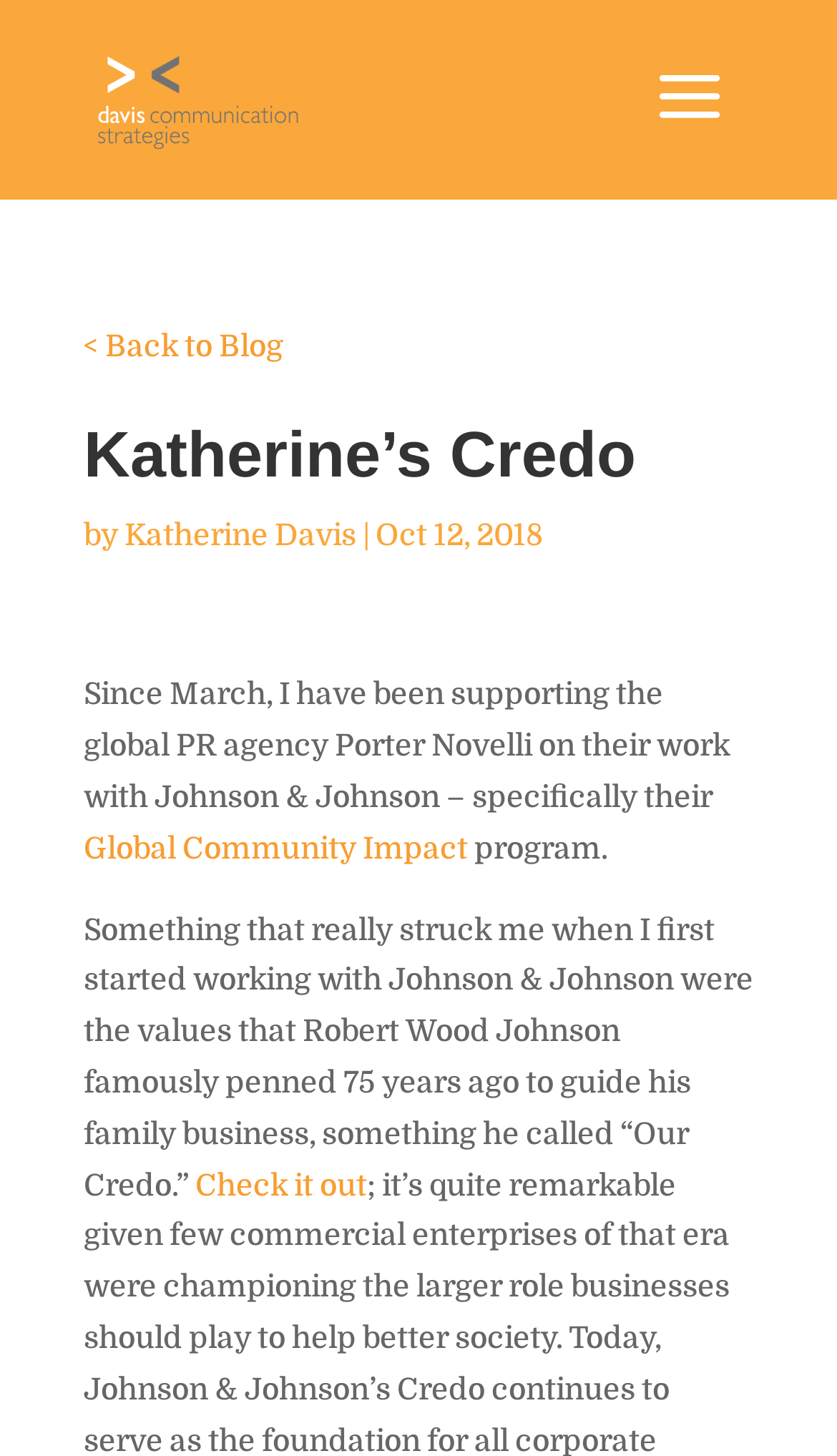Using the image as a reference, answer the following question in as much detail as possible:
What is the name of the company that Robert Wood Johnson founded?

I determined the answer by reading the text '...the values that Robert Wood Johnson famously penned 75 years ago to guide his family business, something he called “Our Credo.”' which mentions Robert Wood Johnson and his family business, which is Johnson & Johnson.